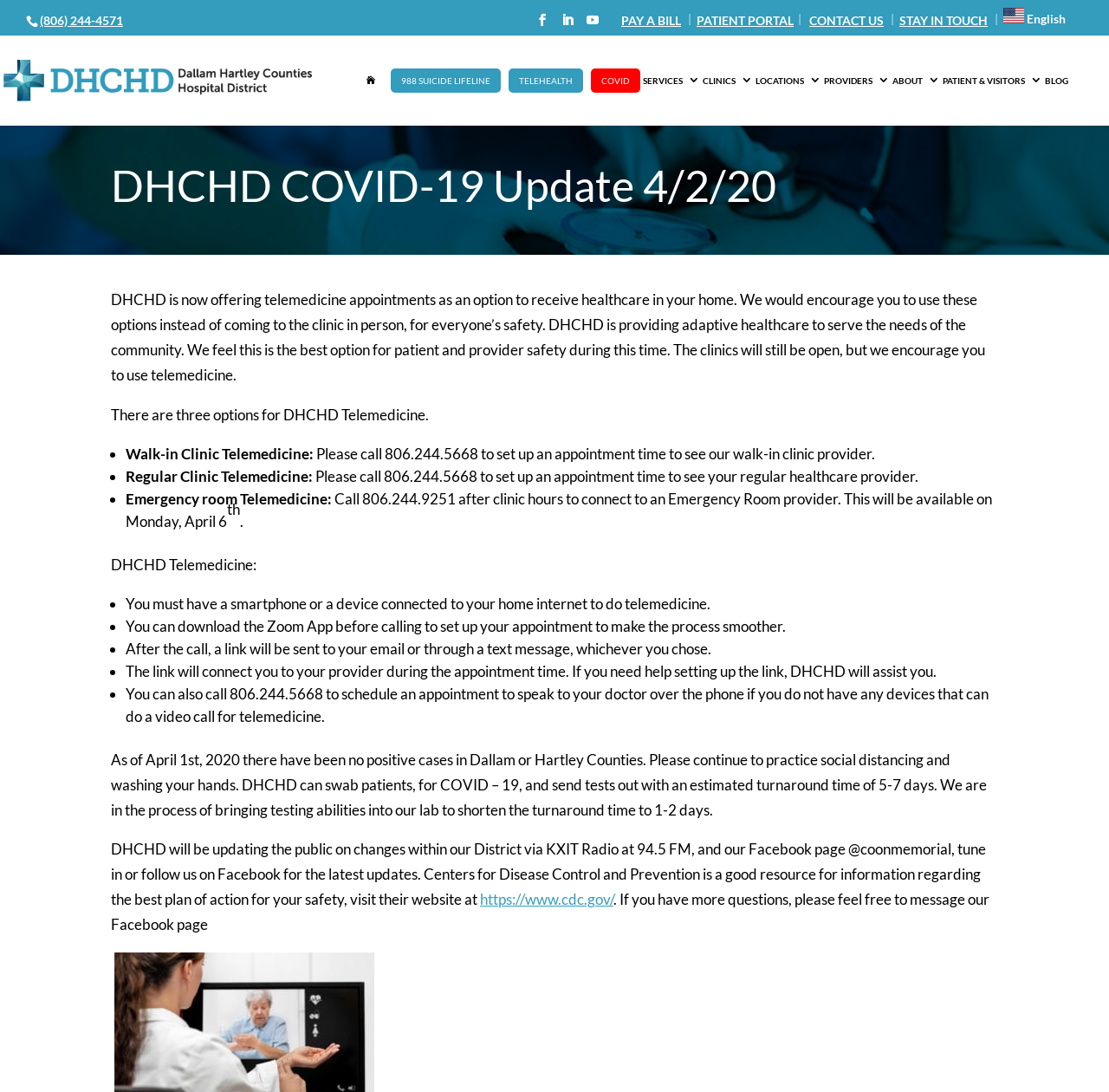What is the estimated turnaround time for COVID-19 test results? Using the information from the screenshot, answer with a single word or phrase.

5-7 days